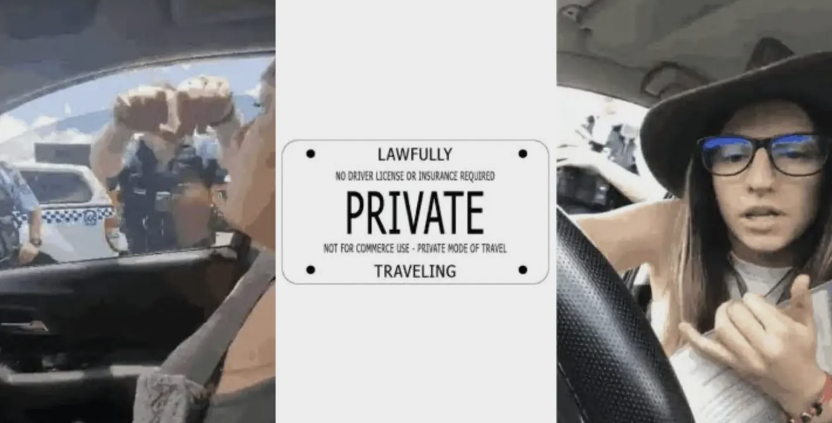What is the message conveyed by the parody license plate?
Look at the screenshot and respond with one word or a short phrase.

No license or insurance required